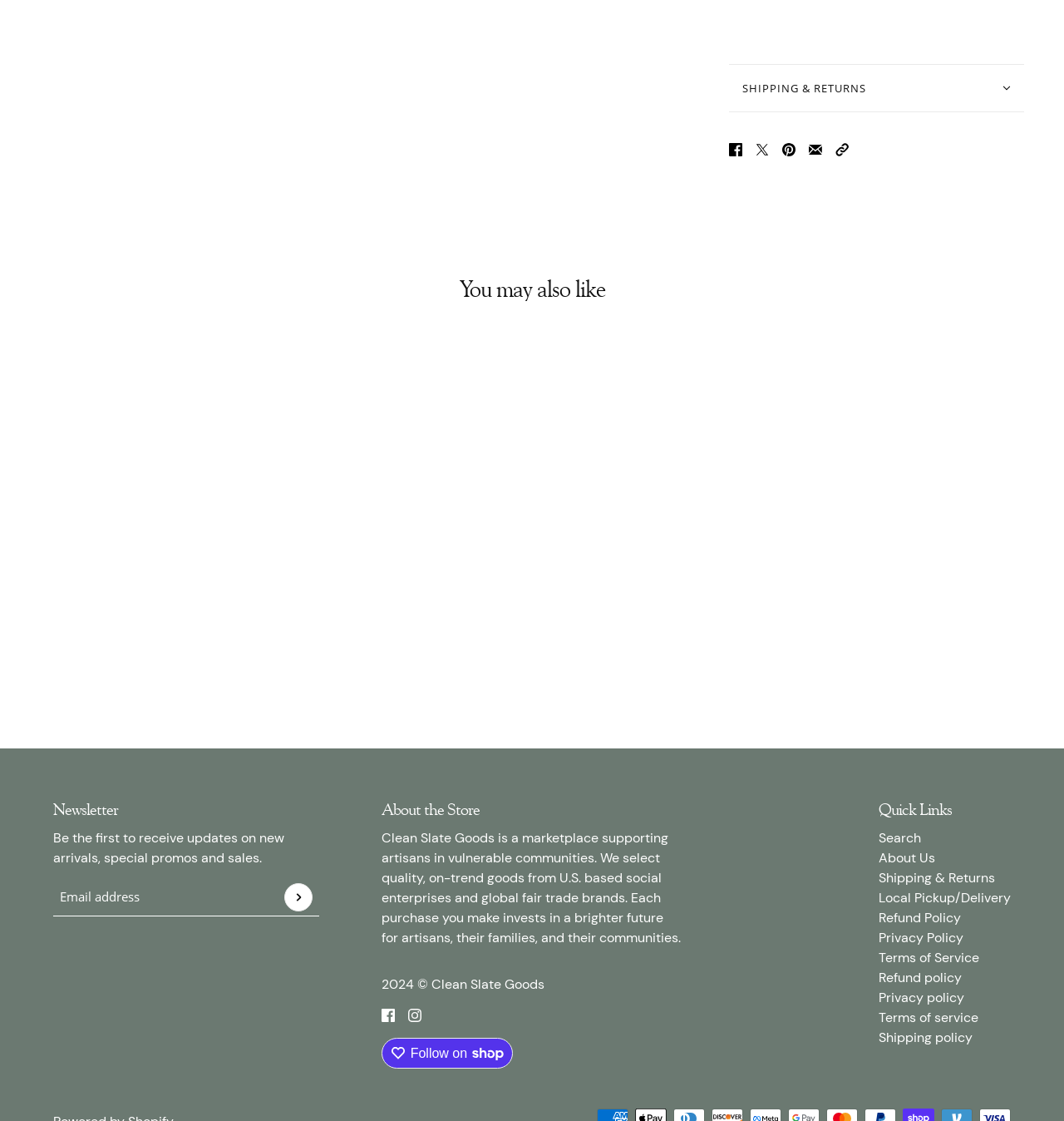Identify the bounding box coordinates for the region to click in order to carry out this instruction: "Share on Facebook". Provide the coordinates using four float numbers between 0 and 1, formatted as [left, top, right, bottom].

[0.679, 0.118, 0.704, 0.148]